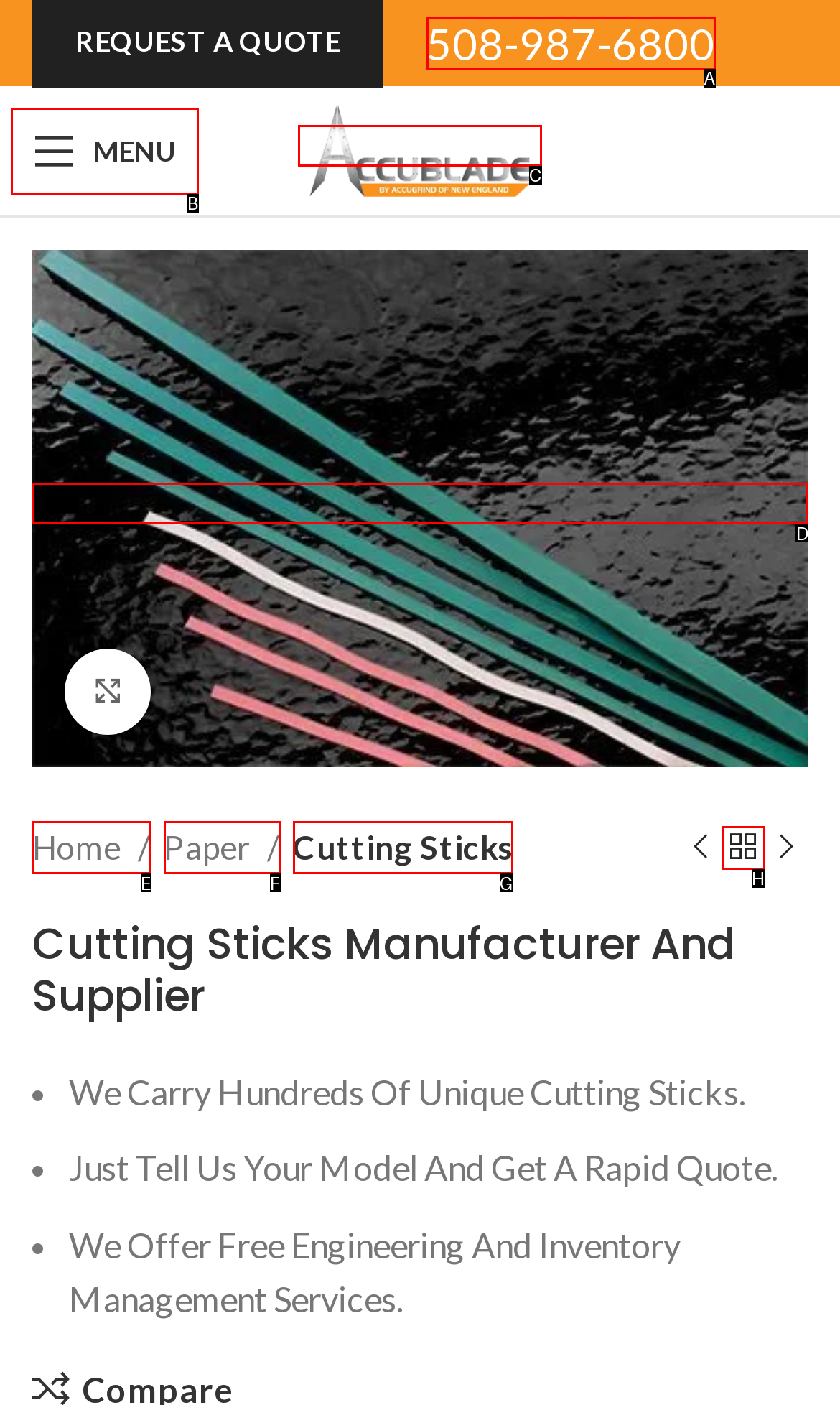Choose the letter of the option that needs to be clicked to perform the task: View the cutting sticks product. Answer with the letter.

D